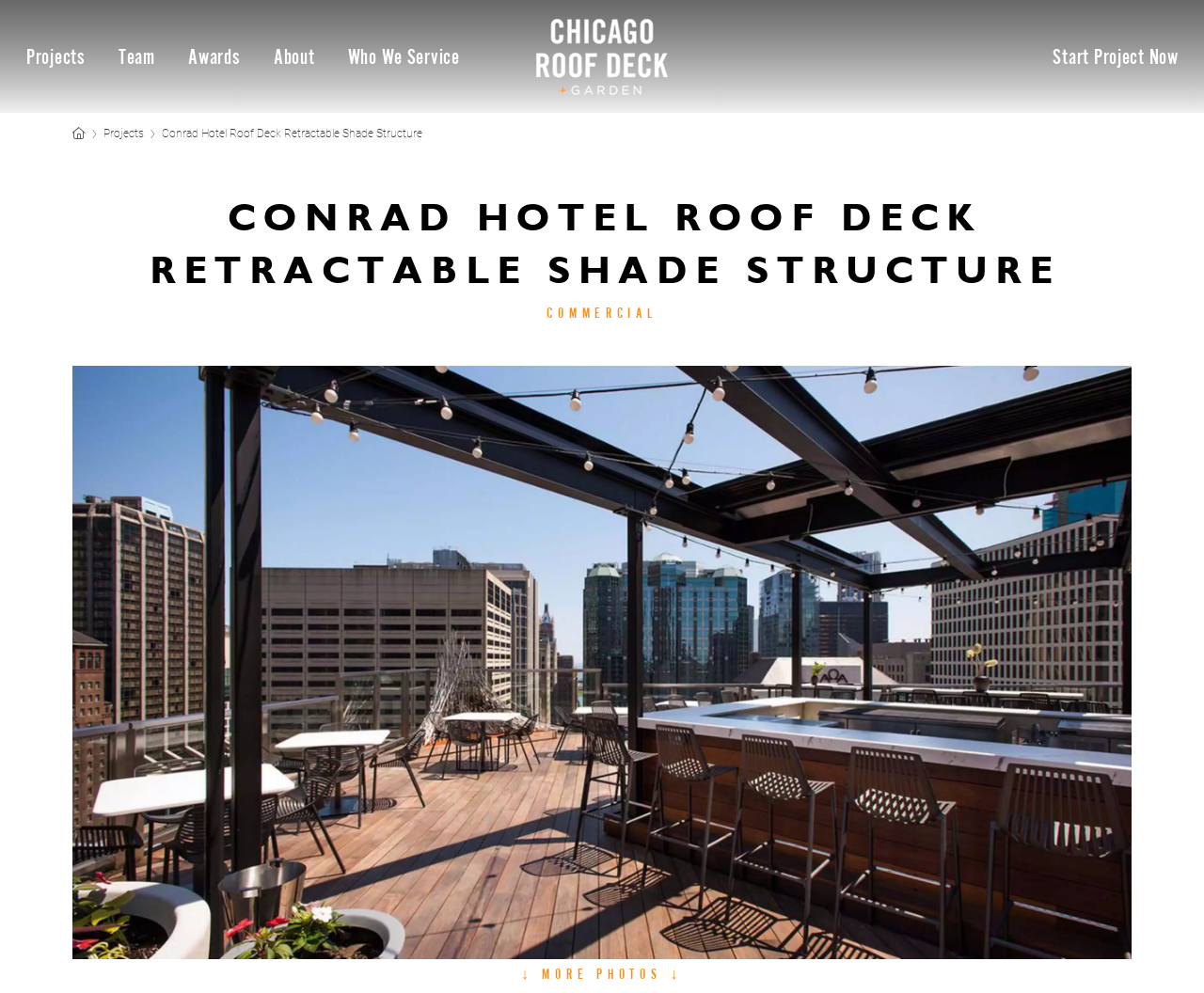Determine the bounding box coordinates for the clickable element to execute this instruction: "go to commercial projects". Provide the coordinates as four float numbers between 0 and 1, i.e., [left, top, right, bottom].

[0.454, 0.306, 0.546, 0.322]